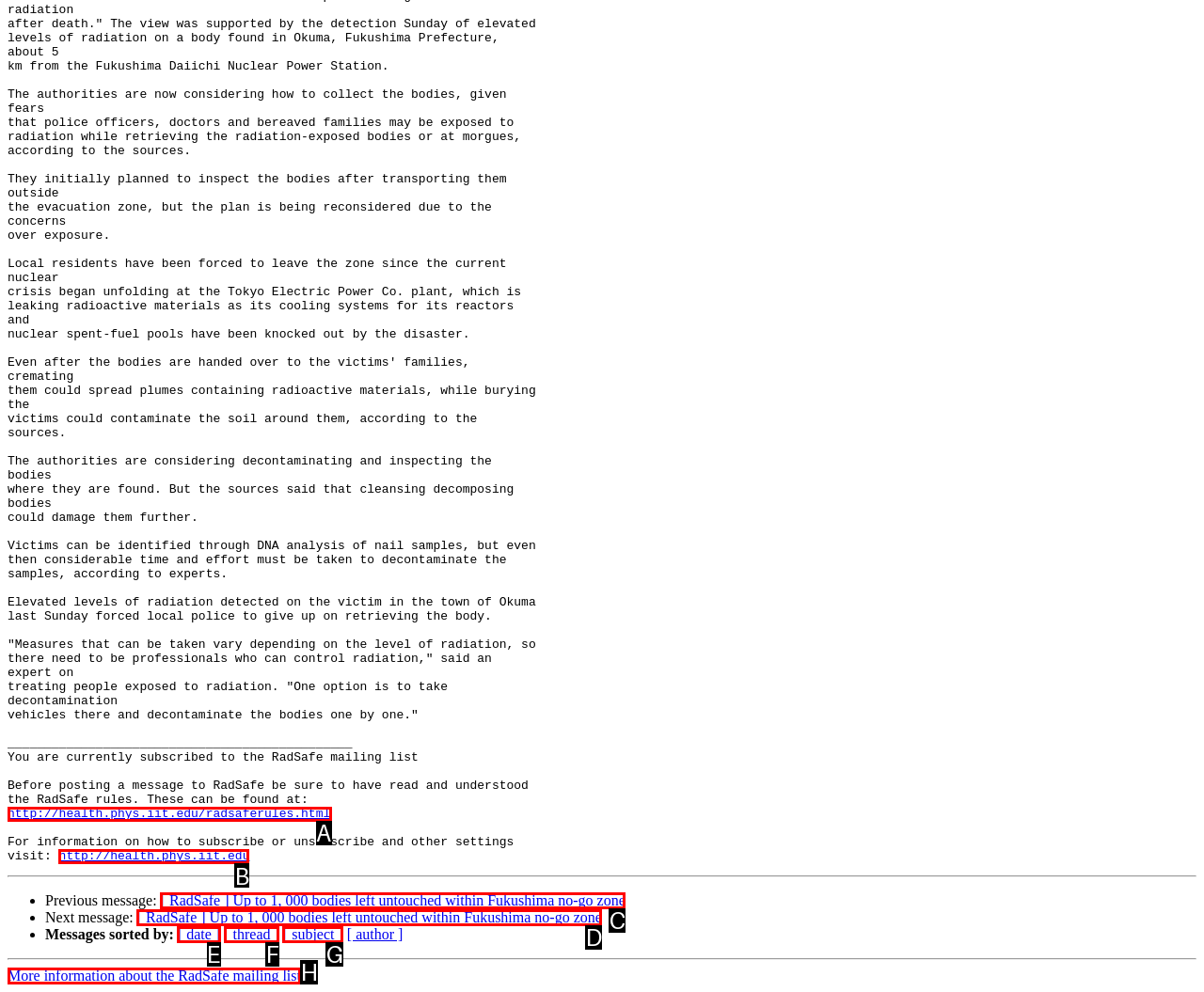Identify which HTML element to click to fulfill the following task: go to IIT health page. Provide your response using the letter of the correct choice.

B